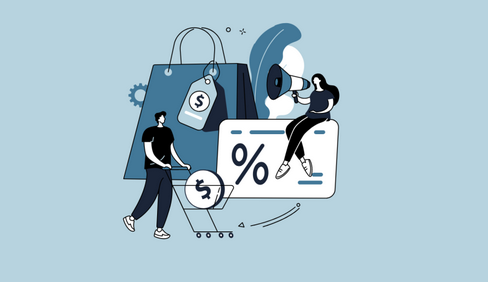Respond to the question with just a single word or phrase: 
What is the event being promoted in the image?

Home Depot's Springtime Savings